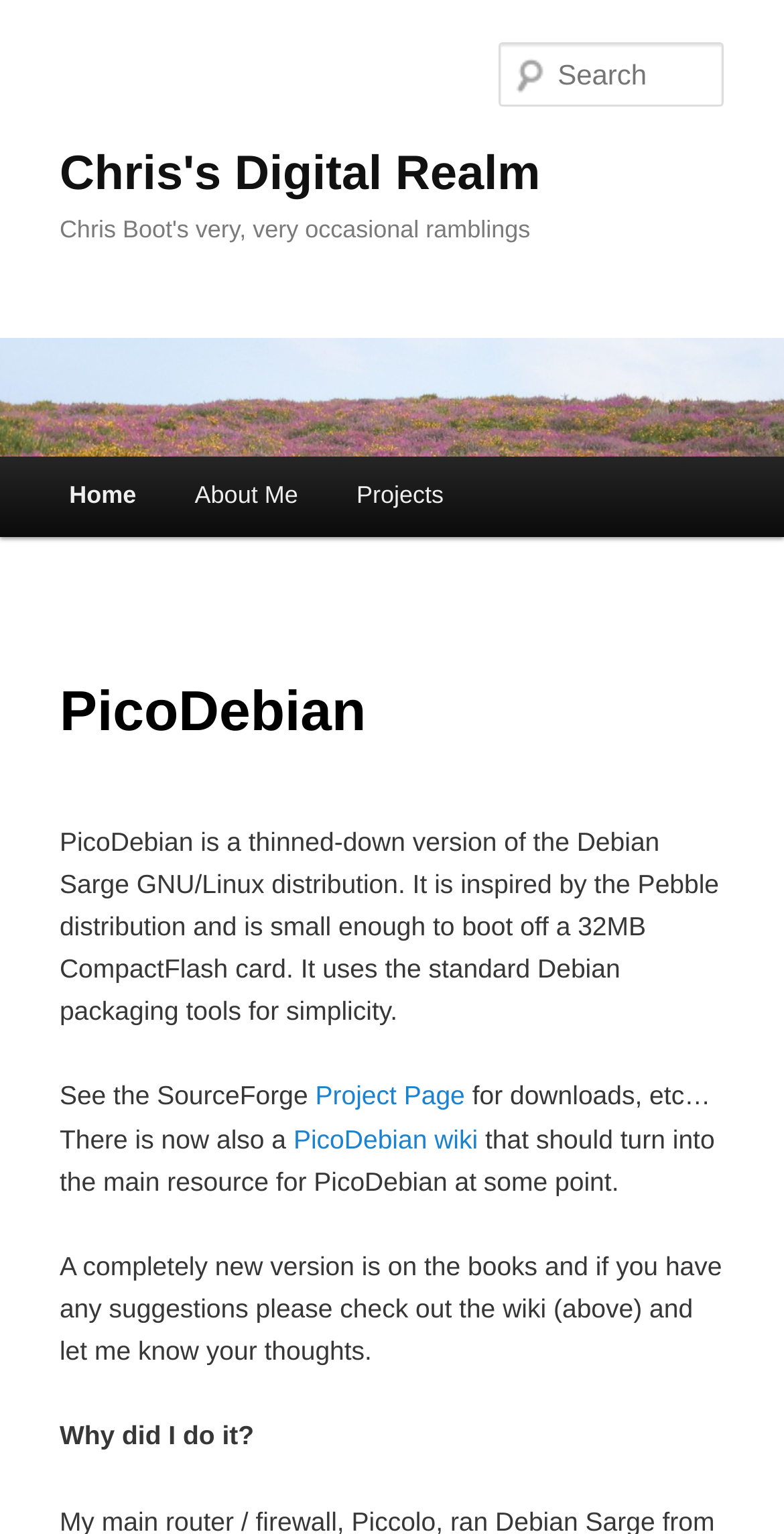Please determine the bounding box coordinates of the element to click in order to execute the following instruction: "go to home page". The coordinates should be four float numbers between 0 and 1, specified as [left, top, right, bottom].

[0.051, 0.298, 0.211, 0.35]